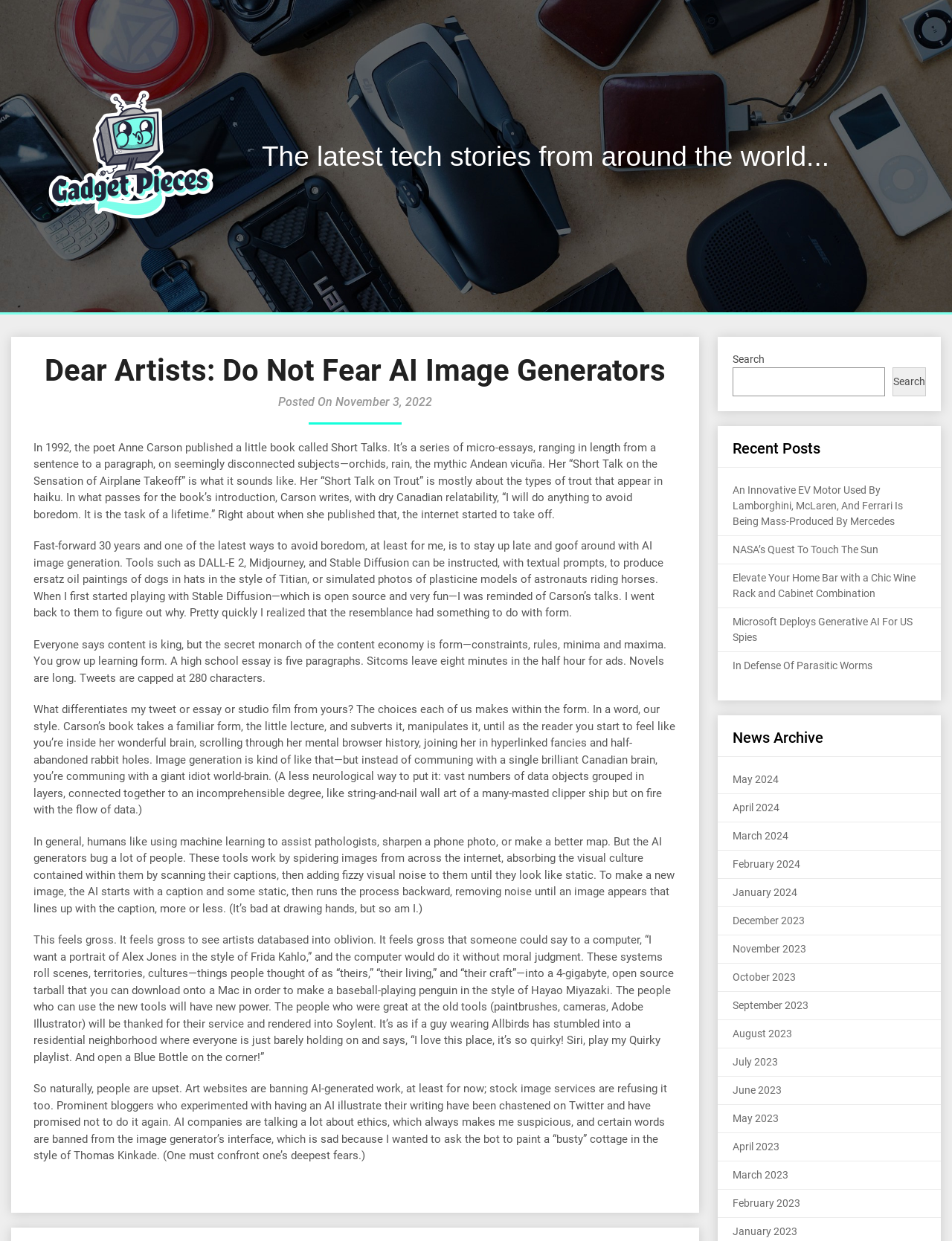Please determine the bounding box coordinates of the clickable area required to carry out the following instruction: "Search for something". The coordinates must be four float numbers between 0 and 1, represented as [left, top, right, bottom].

[0.77, 0.283, 0.973, 0.319]